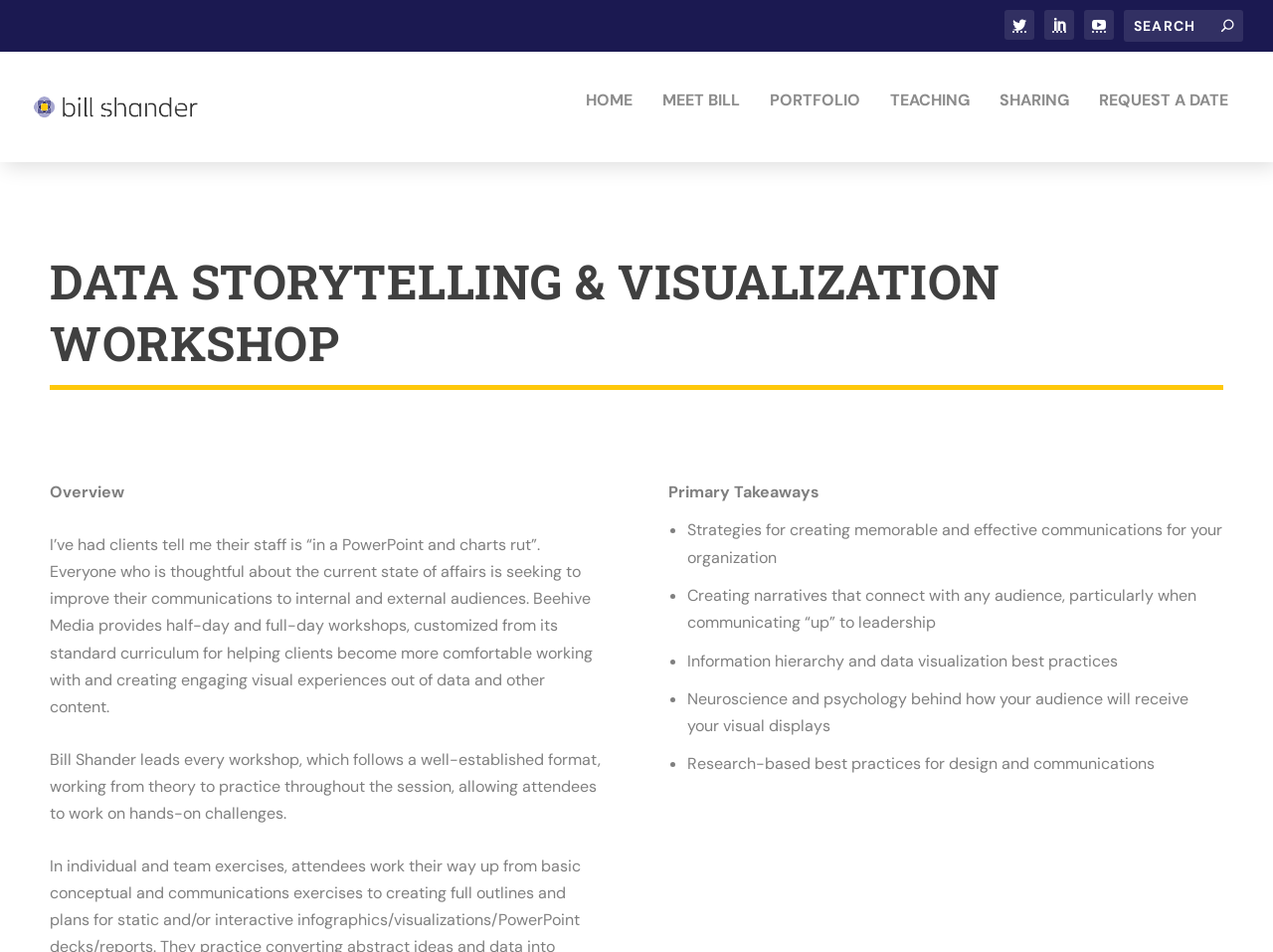Detail the various sections and features of the webpage.

The webpage appears to be a payment confirmation page for a Rock the VizComm event, with a title "Payment Confirmation - Bill Shander" at the top. 

At the top right corner, there are three links with icons, followed by a search bar with a search button. Below the search bar, there is a profile link "Bill Shander" with an associated image. 

The main navigation menu is located in the middle of the top section, with links to "HOME", "MEET BILL", "PORTFOLIO", "TEACHING", "SHARING", and "REQUEST A DATE". 

The main content of the page is divided into two sections. The first section has a heading "DATA STORYTELLING & VISUALIZATION WORKSHOP" and provides an overview of the workshop, including its purpose and what it covers. 

The second section is below the first section and has a heading "Overview". It describes the workshop in more detail, including the format and what attendees can expect to learn. 

Further down, there is a section titled "Primary Takeaways" with a list of four bullet points, each describing a key takeaway from the workshop, including strategies for effective communication, creating narratives, information hierarchy and data visualization best practices, and research-based best practices for design and communications.